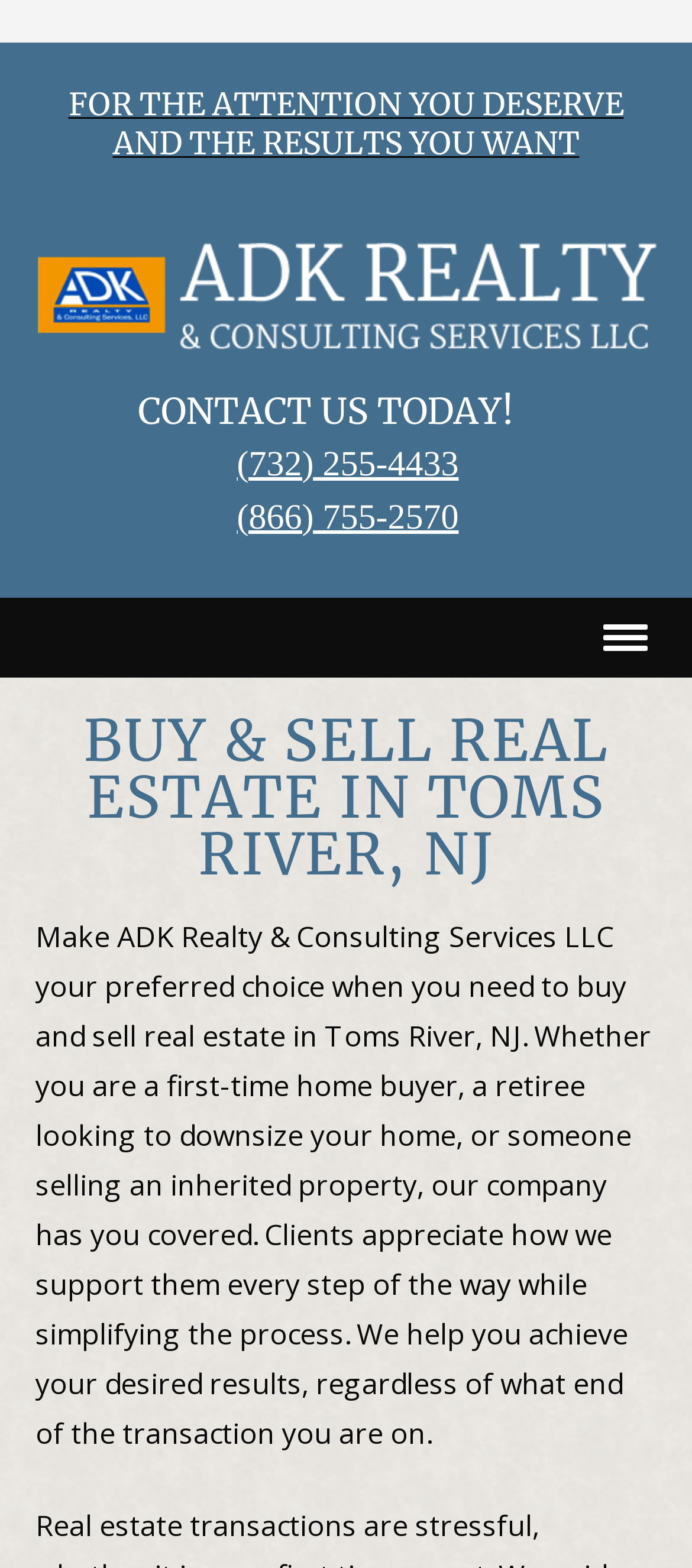Locate the bounding box coordinates of the UI element described by: "(866) 755-2570". The bounding box coordinates should consist of four float numbers between 0 and 1, i.e., [left, top, right, bottom].

[0.342, 0.313, 0.663, 0.347]